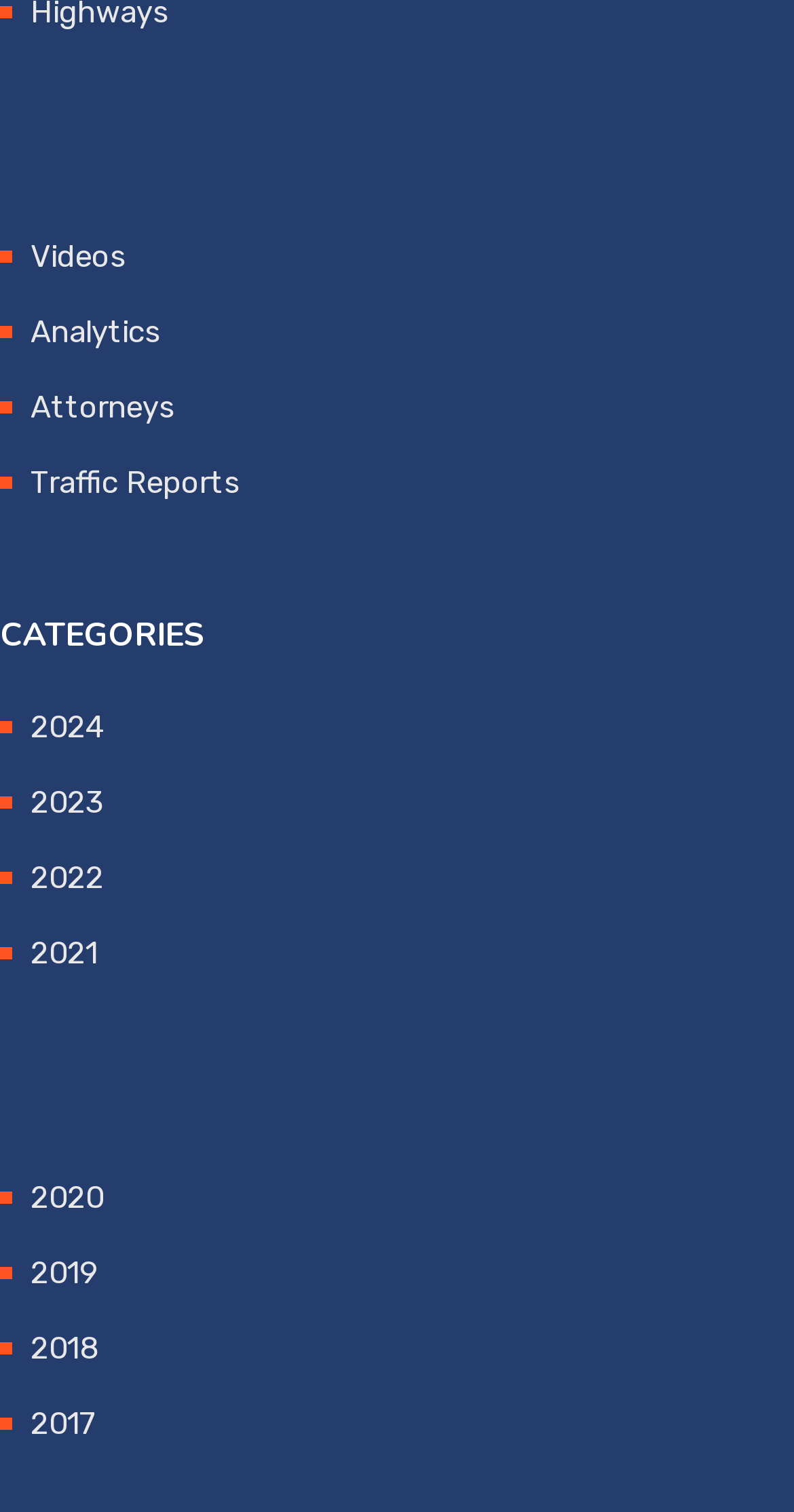How many years are listed under the 'CATEGORIES' section?
Use the information from the image to give a detailed answer to the question.

I counted the number of link elements under the 'CATEGORIES' section, which has a heading element with the text 'CATEGORIES' and a bounding box coordinate of [0.0, 0.404, 1.0, 0.436]. There are 7 link elements with year values ranging from 2017 to 2024.